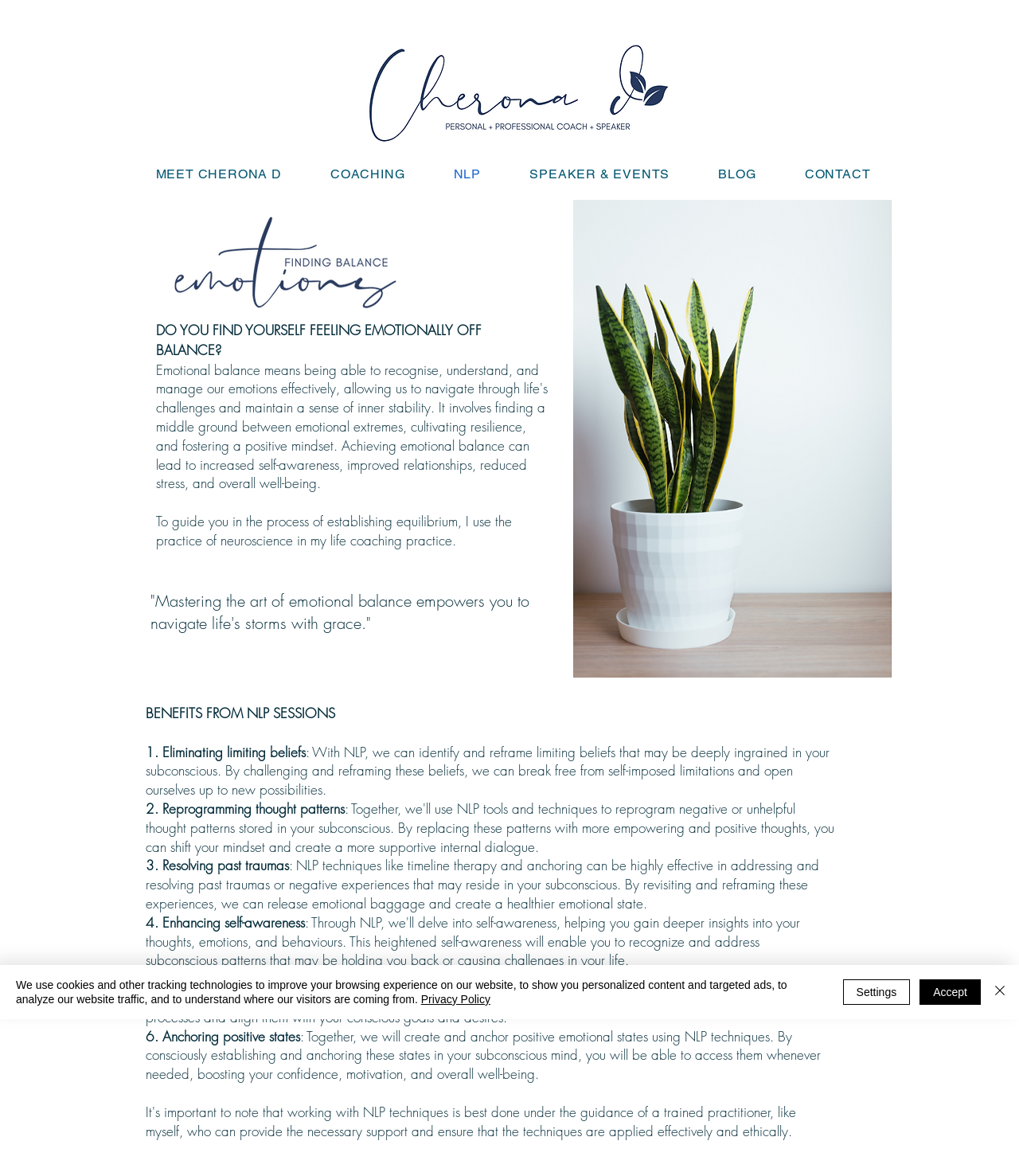Find the bounding box coordinates for the HTML element described in this sentence: "CONTACT". Provide the coordinates as four float numbers between 0 and 1, in the format [left, top, right, bottom].

[0.769, 0.135, 0.875, 0.161]